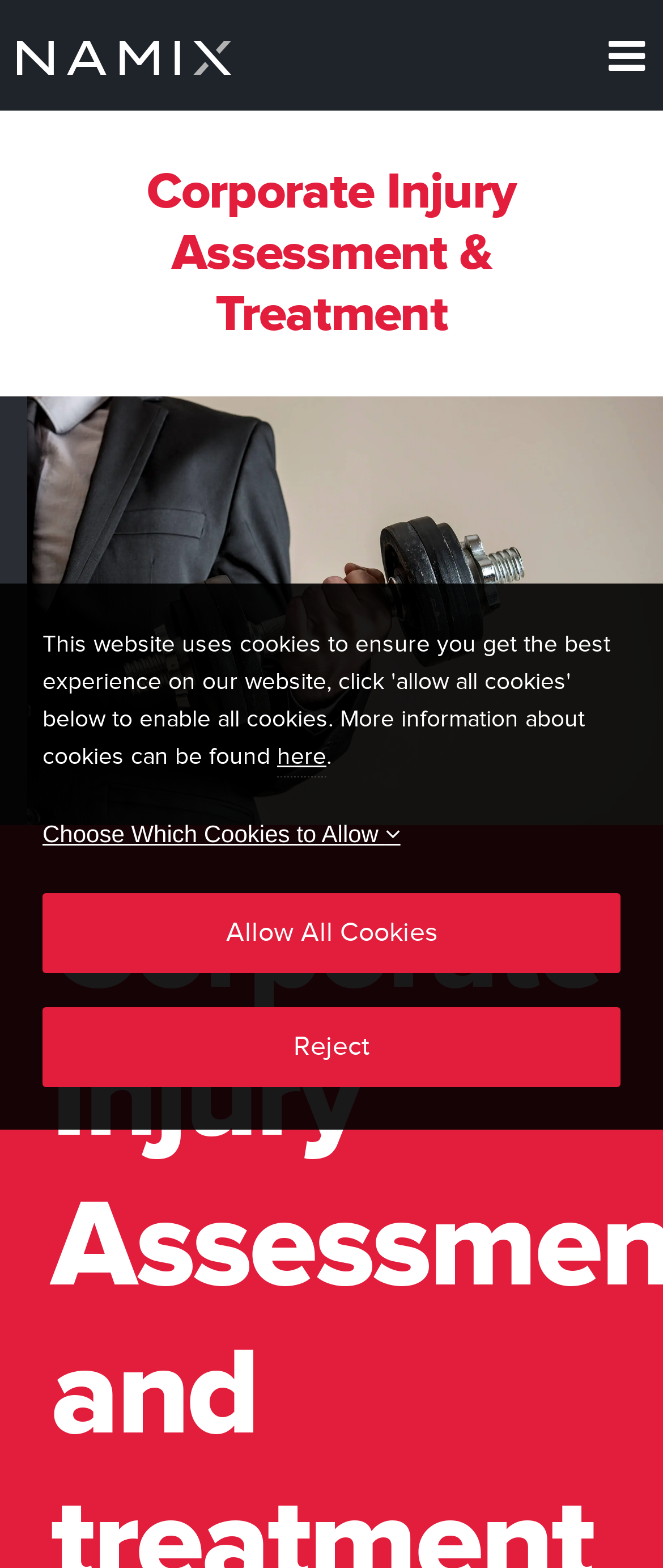Given the description of a UI element: "alt="Namix Logo"", identify the bounding box coordinates of the matching element in the webpage screenshot.

[0.026, 0.013, 0.641, 0.061]